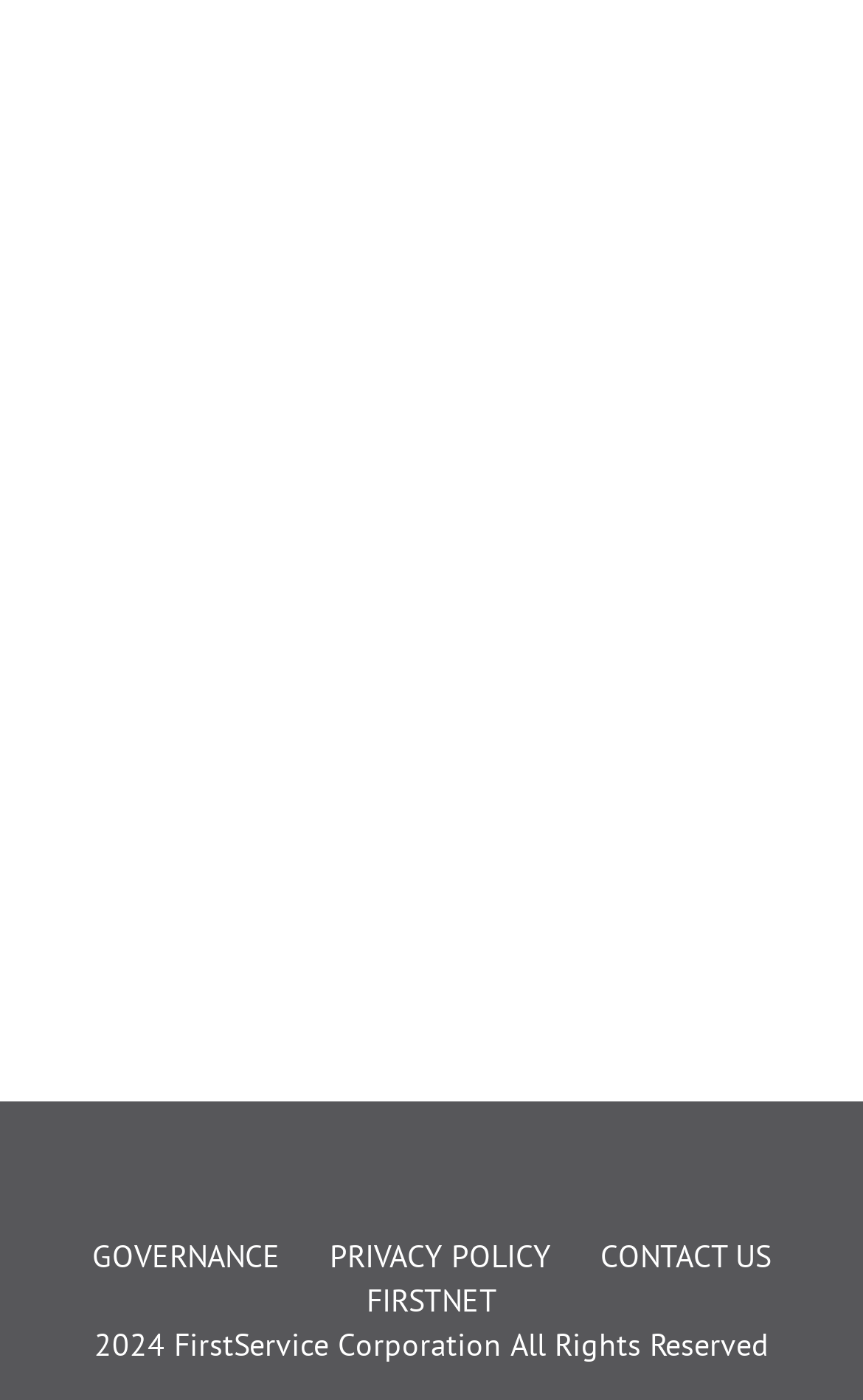What is the name of the program or initiative mentioned at the top of the page?
Please provide an in-depth and detailed response to the question.

I found the name of the program or initiative 'FirstNet' at the top of the page, specifically in the region with coordinates [0.396, 0.912, 0.604, 0.944], which contains a link with the text 'FirstNet'.